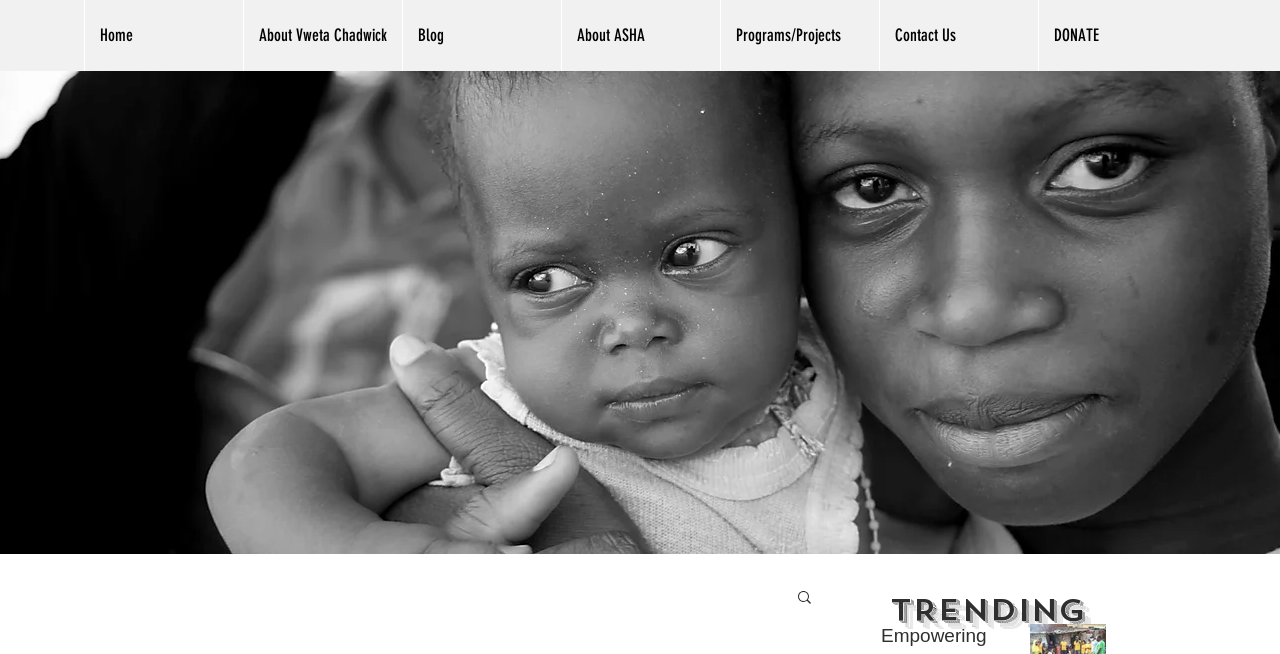How many main sections are in the navigation menu?
Please provide a comprehensive answer based on the contents of the image.

By examining the navigation section of the webpage, I found six main sections: 'Home', 'About Vweta Chadwick', 'Blog', 'About ASHA', 'Programs/Projects', and 'Contact Us'.